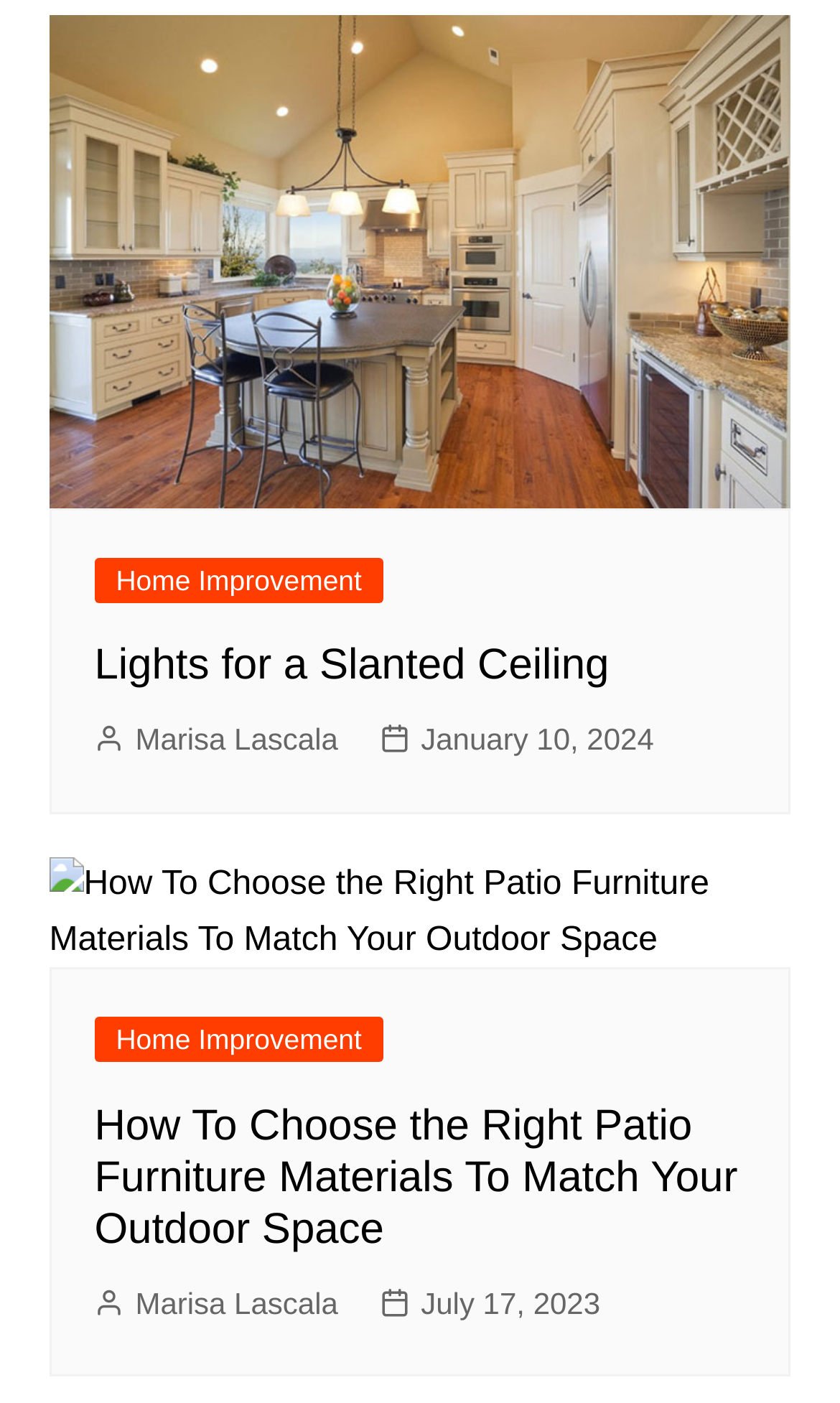What is the date of the first article?
Please describe in detail the information shown in the image to answer the question.

The date of the first article can be found in the time element with the text 'January 10, 2024' which is located below the first article's title.